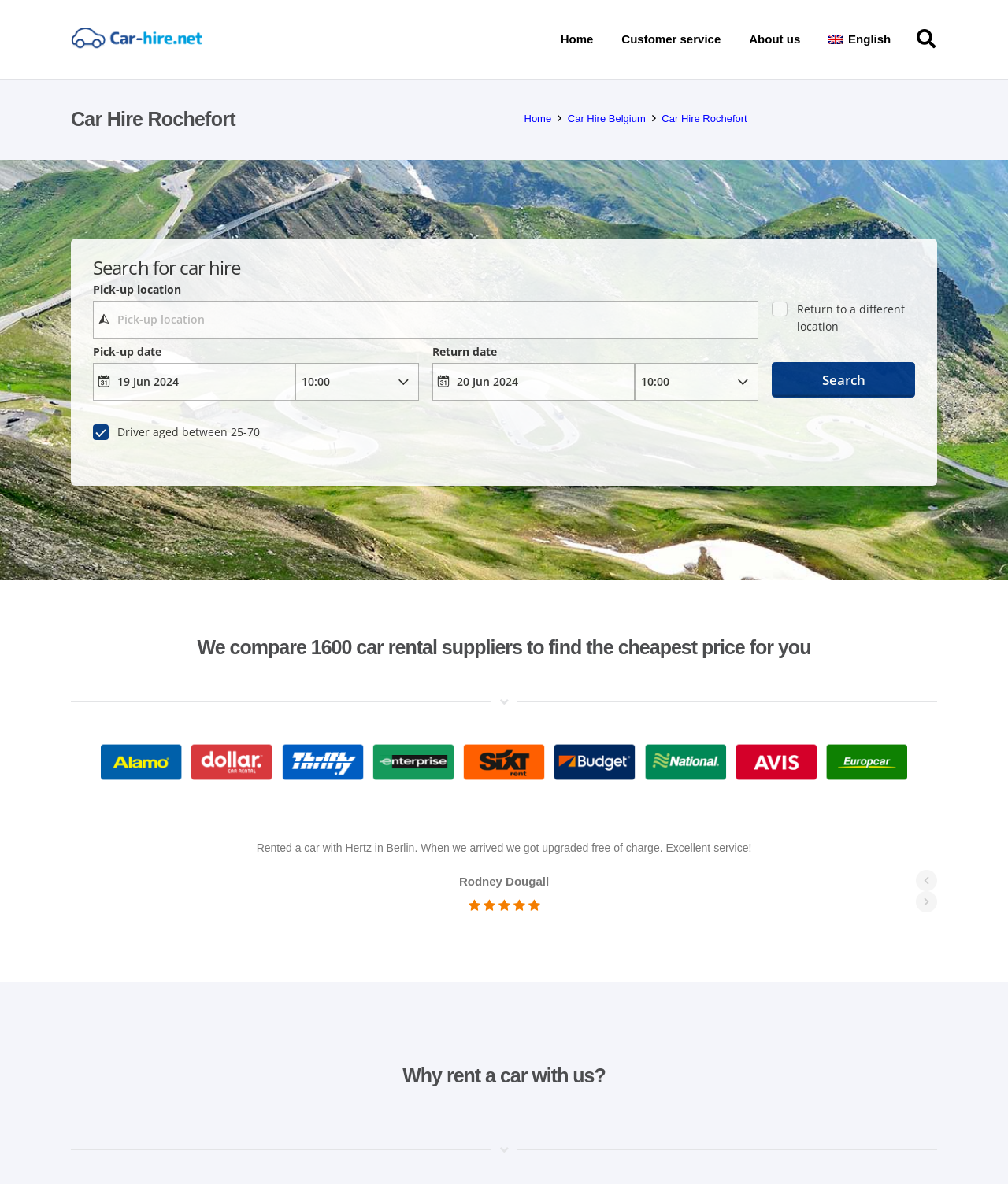Find the bounding box coordinates of the element I should click to carry out the following instruction: "Click the 'Search' button".

[0.898, 0.017, 0.939, 0.049]